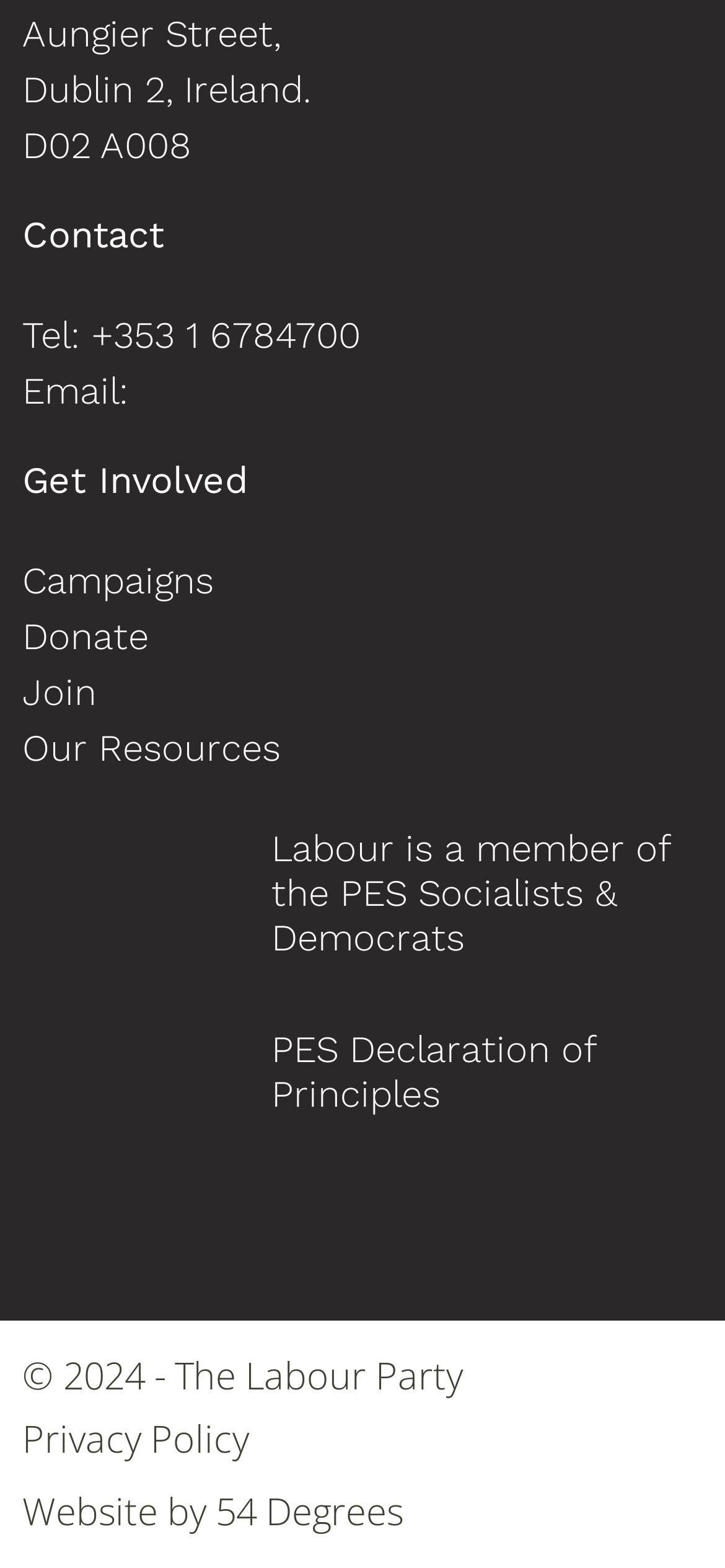Indicate the bounding box coordinates of the clickable region to achieve the following instruction: "Click the 'Donate' link."

[0.031, 0.391, 0.205, 0.42]